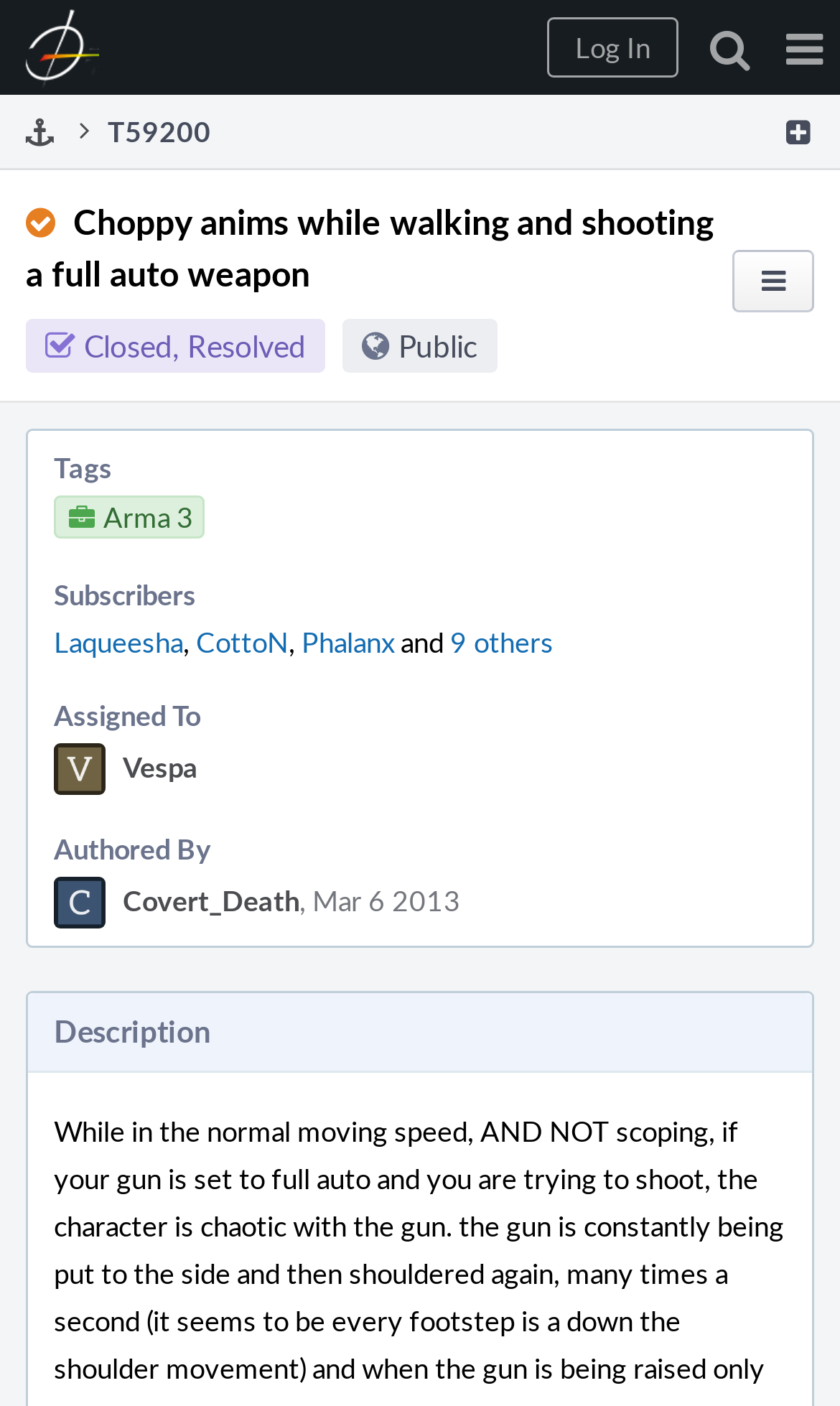Identify the bounding box of the UI component described as: "Maniphest".

[0.021, 0.067, 0.074, 0.12]